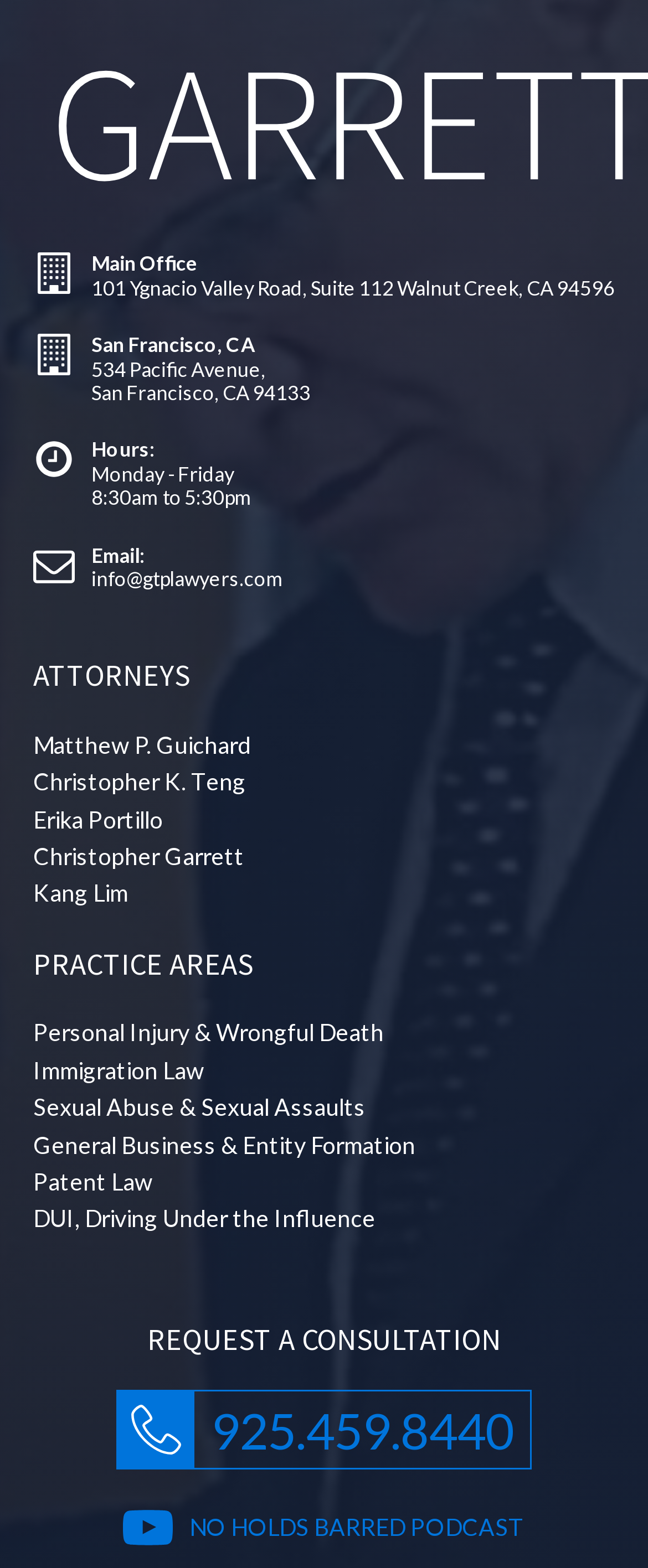Identify the bounding box coordinates of the section to be clicked to complete the task described by the following instruction: "Check business hours". The coordinates should be four float numbers between 0 and 1, formatted as [left, top, right, bottom].

[0.141, 0.294, 0.362, 0.31]